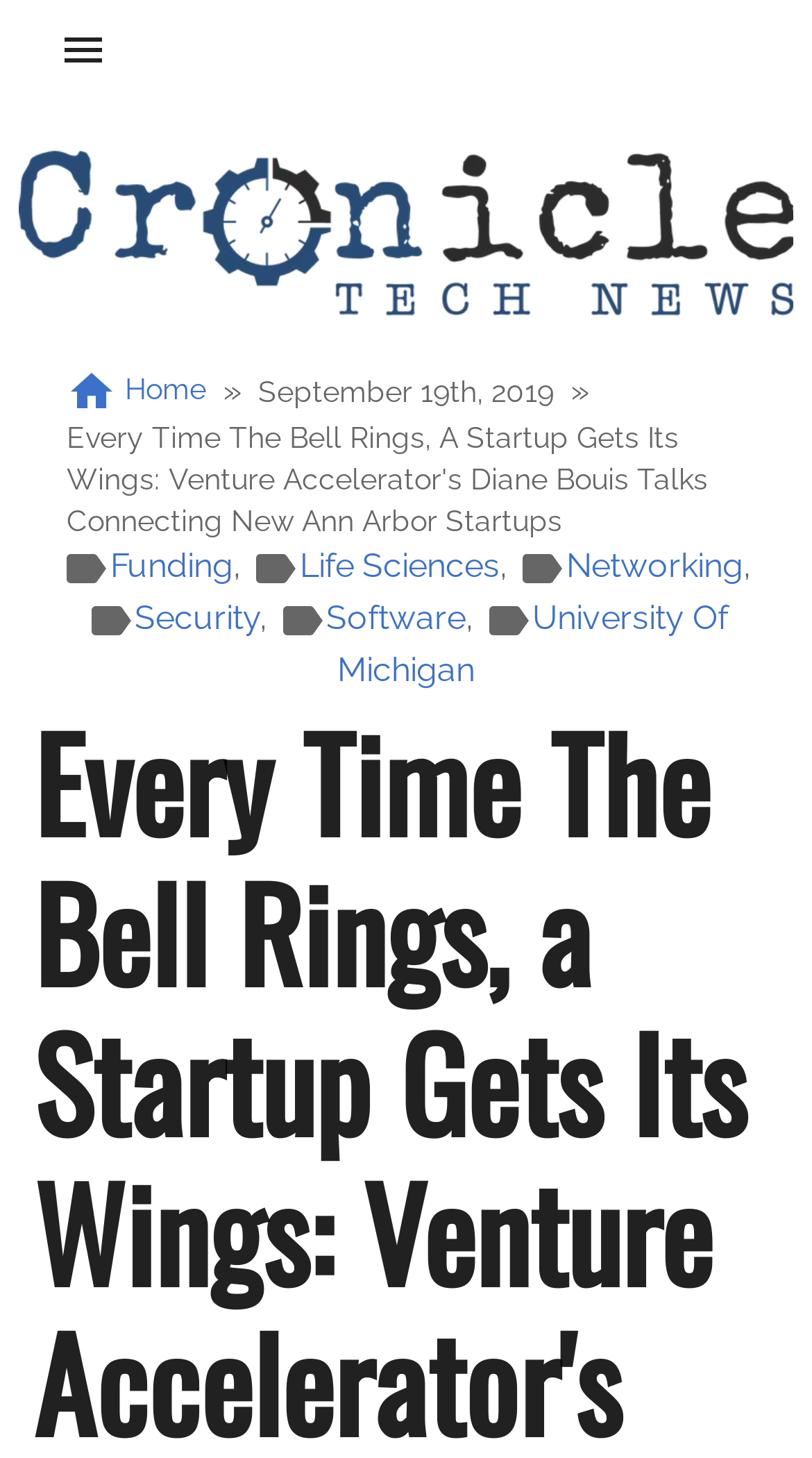Given the description "Home", determine the bounding box of the corresponding UI element.

[0.082, 0.251, 0.254, 0.286]